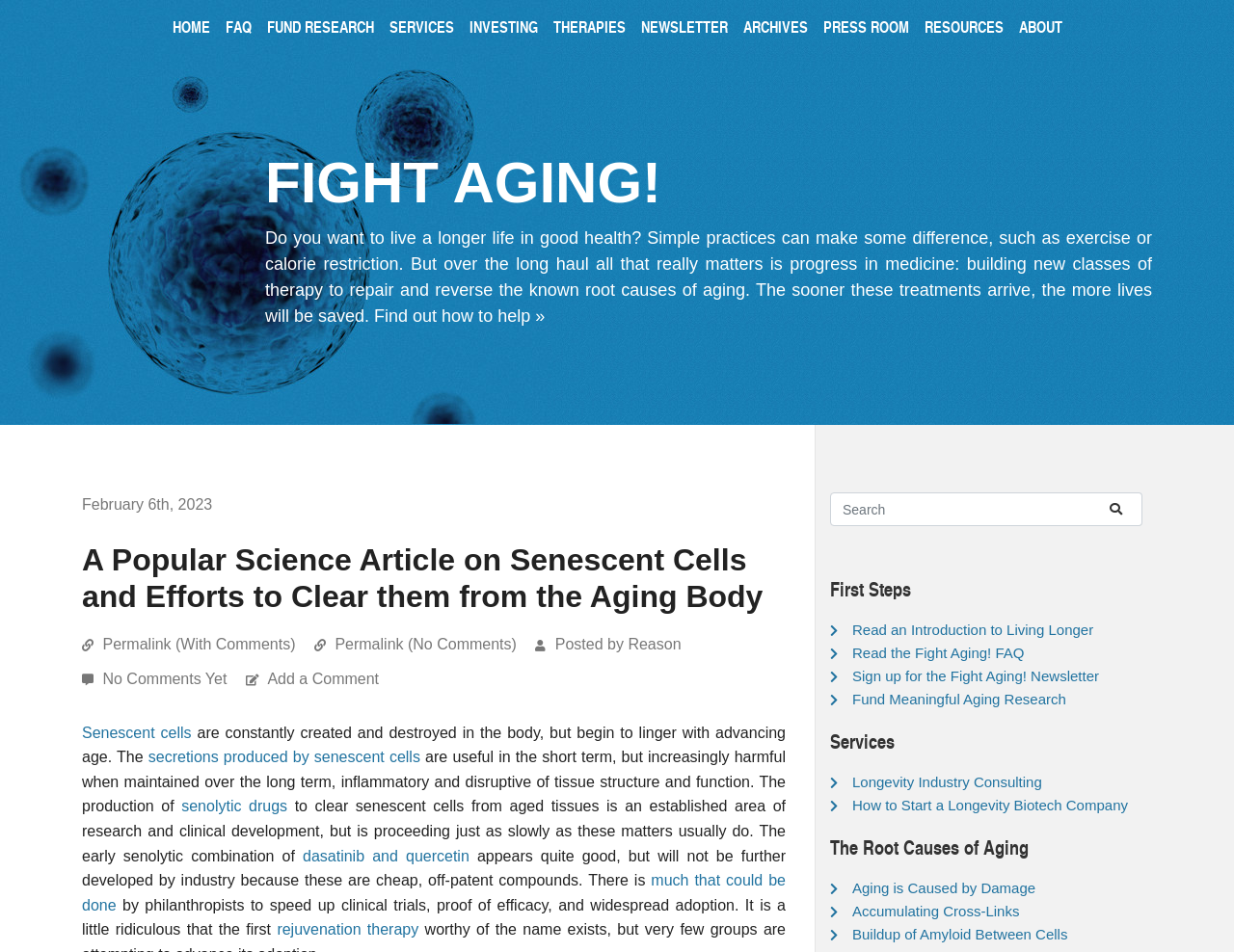Please indicate the bounding box coordinates for the clickable area to complete the following task: "Read an Introduction to Living Longer". The coordinates should be specified as four float numbers between 0 and 1, i.e., [left, top, right, bottom].

[0.691, 0.653, 0.886, 0.67]